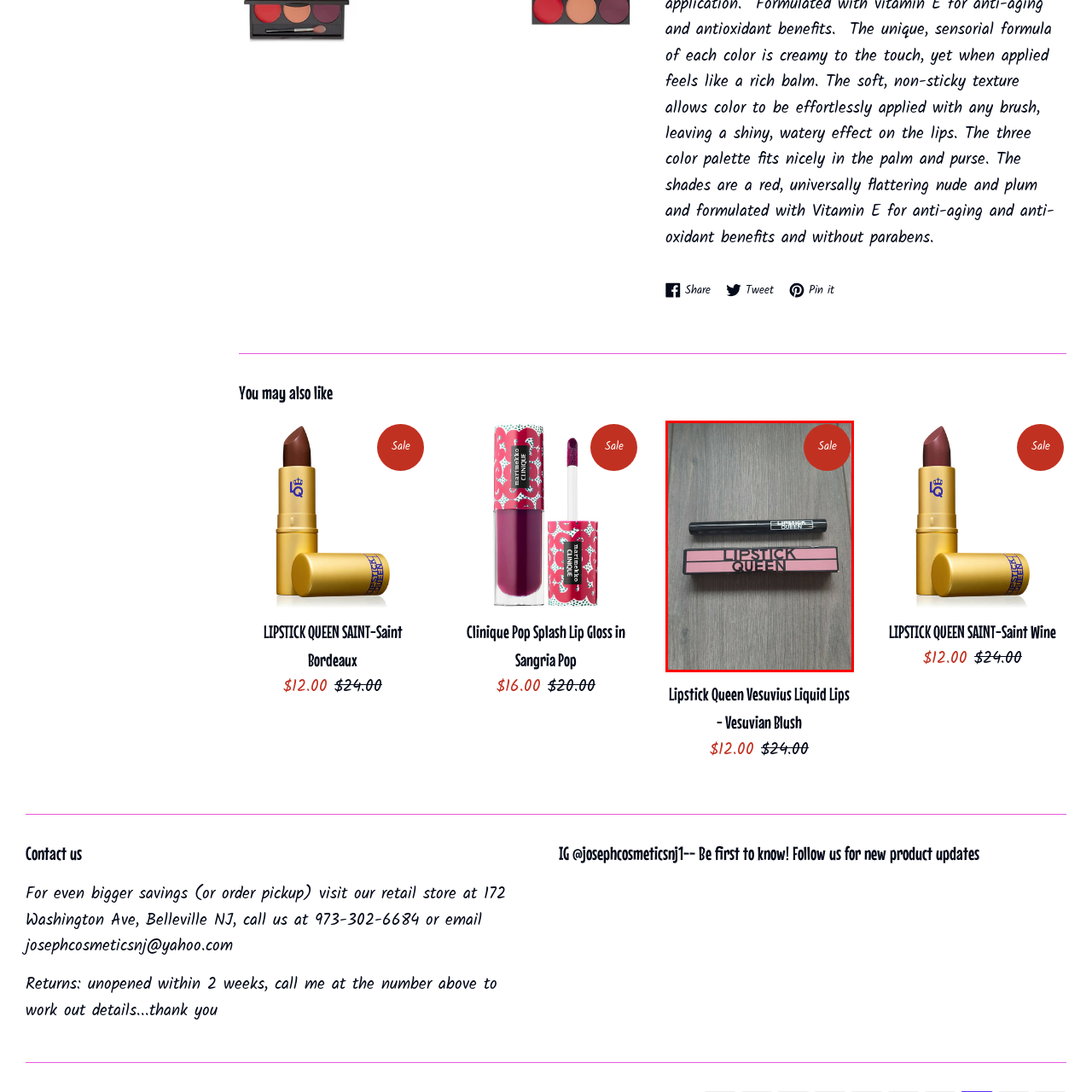What is the purpose of the bright red circle?  
Focus on the image bordered by the red line and provide a detailed answer that is thoroughly based on the image's contents.

The bright red circle in the top right corner declares a 'Sale', indicating a special price reduction, making this an enticing offer for beauty enthusiasts.